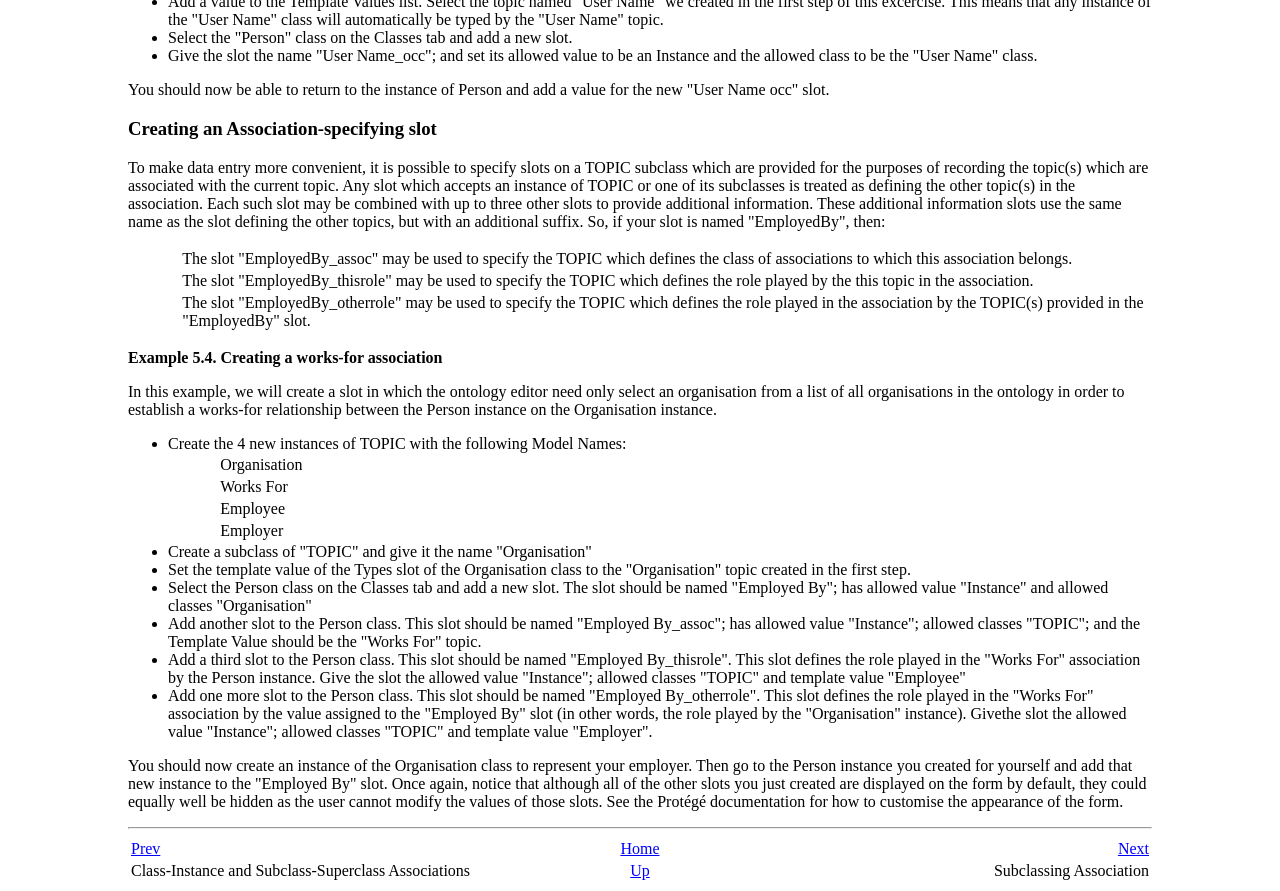Use a single word or phrase to respond to the question:
What is the template value of the Types slot of the Organisation class?

Organisation